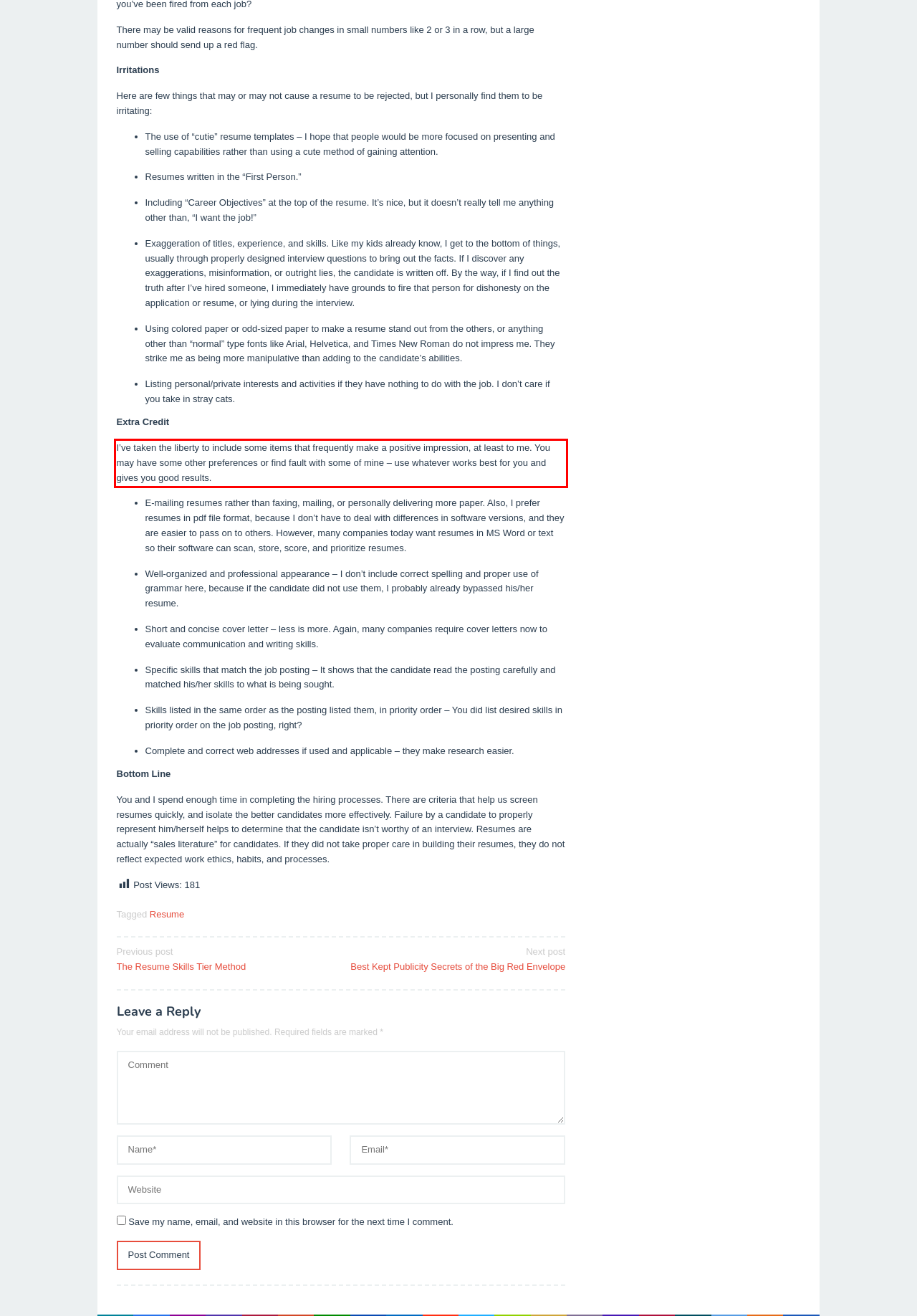Observe the screenshot of the webpage, locate the red bounding box, and extract the text content within it.

I’ve taken the liberty to include some items that frequently make a positive impression, at least to me. You may have some other preferences or find fault with some of mine – use whatever works best for you and gives you good results.